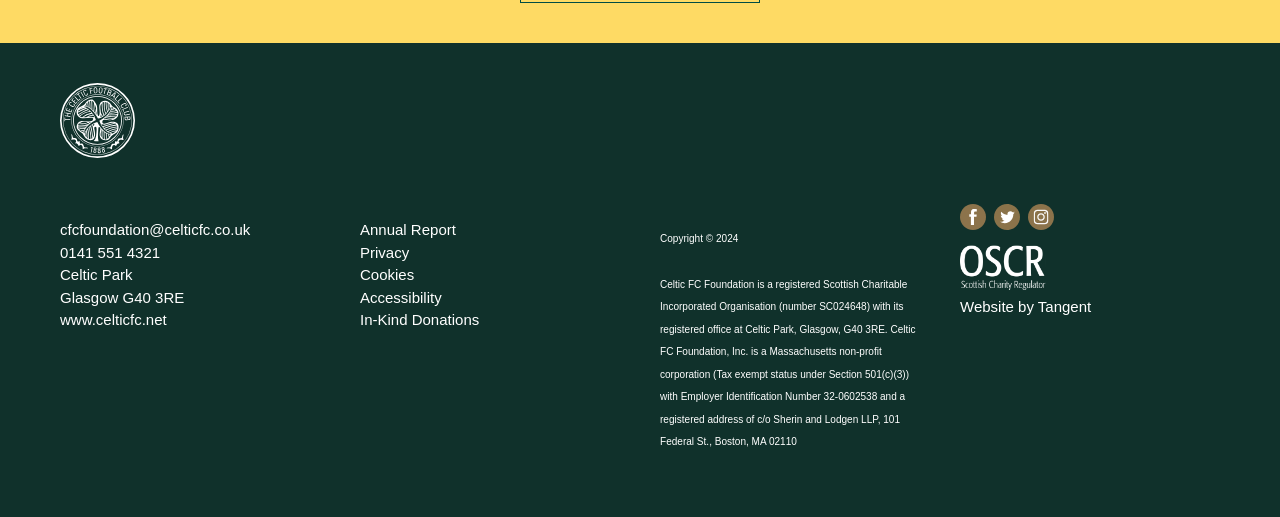Could you determine the bounding box coordinates of the clickable element to complete the instruction: "View the annual report"? Provide the coordinates as four float numbers between 0 and 1, i.e., [left, top, right, bottom].

[0.281, 0.428, 0.356, 0.461]